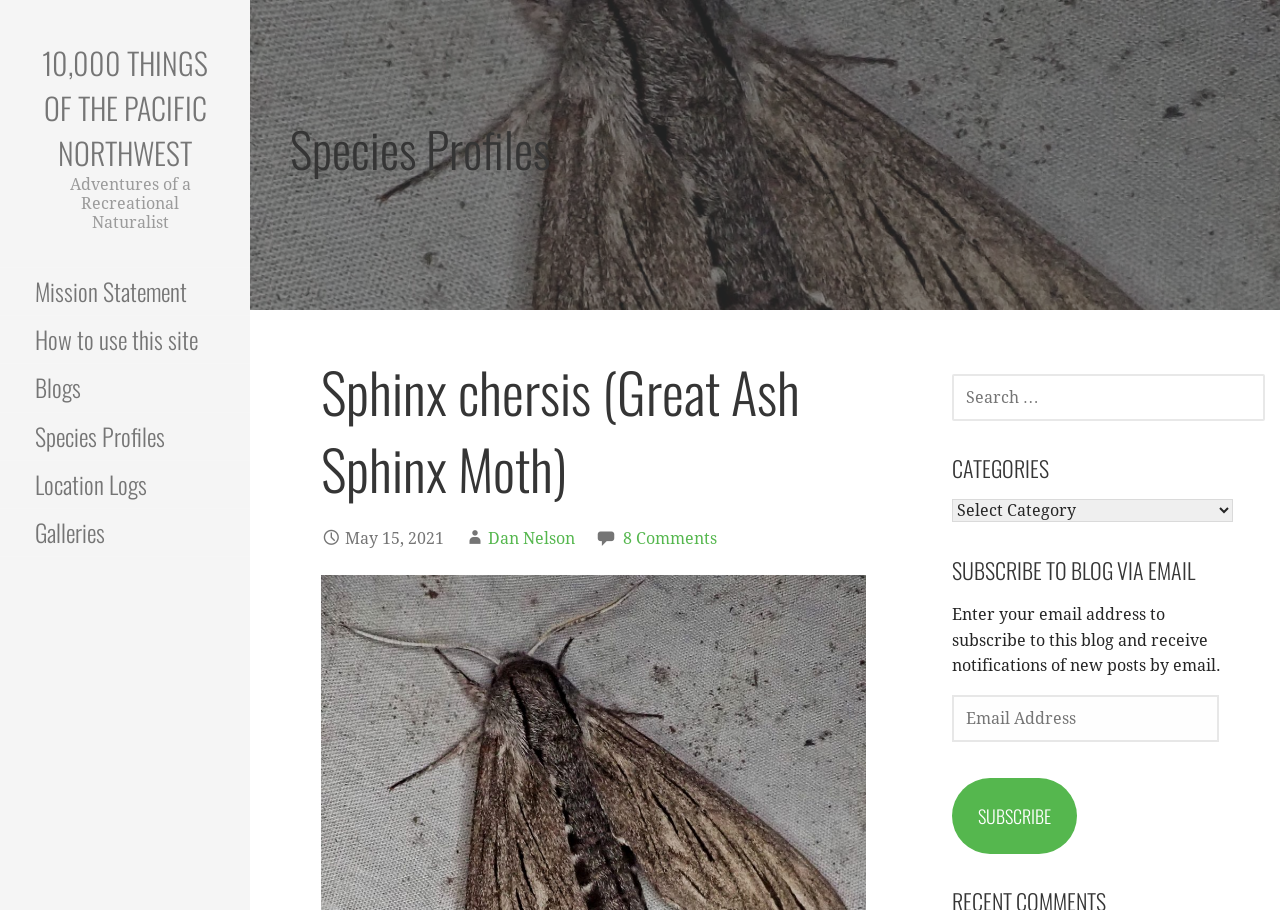Locate the bounding box coordinates of the element to click to perform the following action: 'search for something'. The coordinates should be given as four float values between 0 and 1, in the form of [left, top, right, bottom].

[0.743, 0.411, 0.988, 0.462]